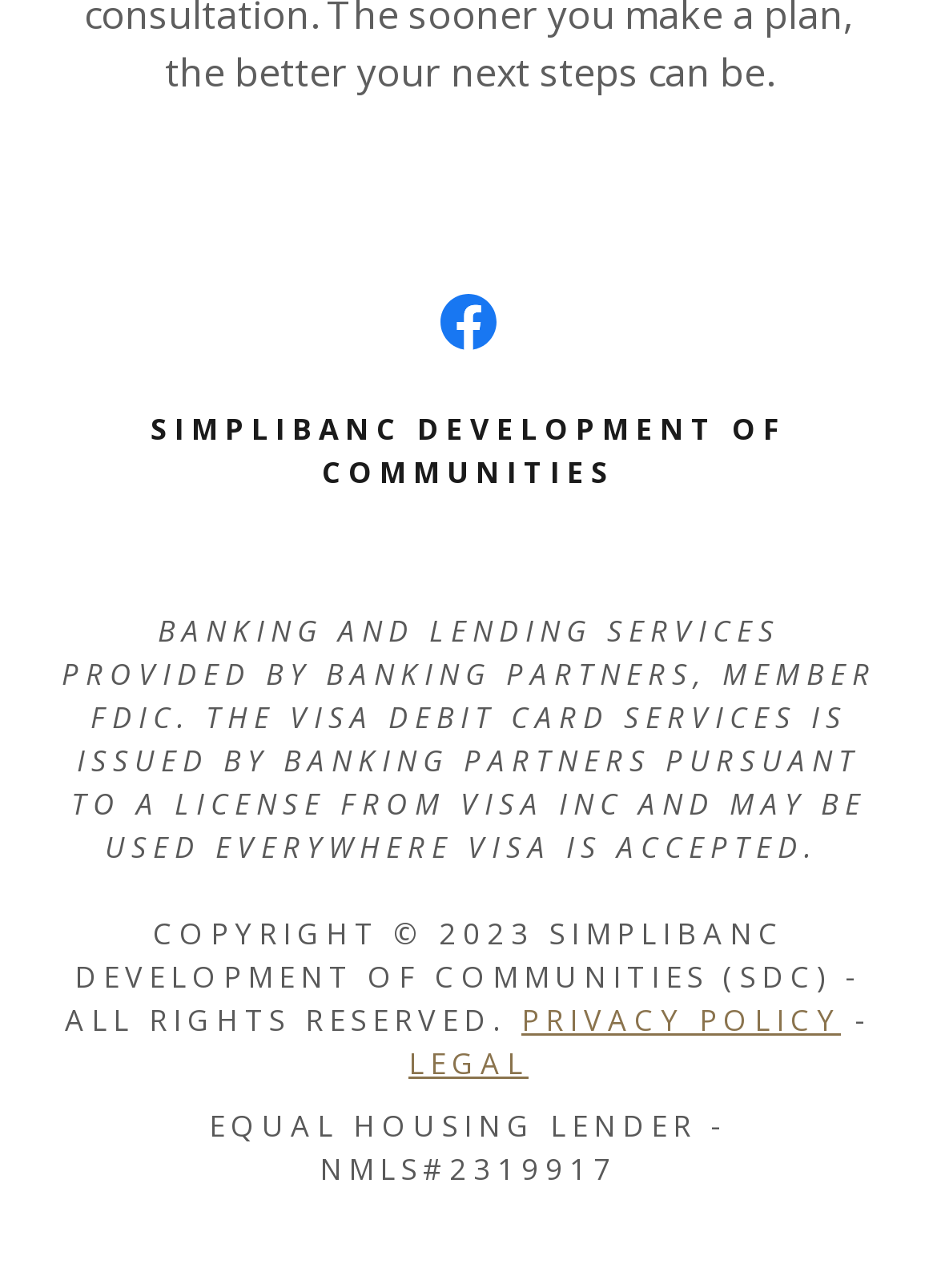Using the information in the image, give a detailed answer to the following question: What is the position of the Facebook social link?

The position of the Facebook social link can be determined by analyzing the bounding box coordinates of the link element with the text 'Facebook Social Link'. The coordinates [0.449, 0.213, 0.551, 0.288] indicate that the link is located at the top-right of the webpage.